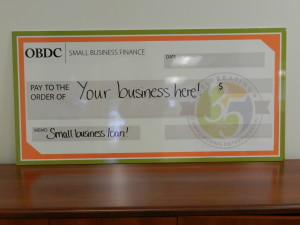Please answer the following question using a single word or phrase: 
What is written below 'PAY TO THE ORDER OF'?

a blank line